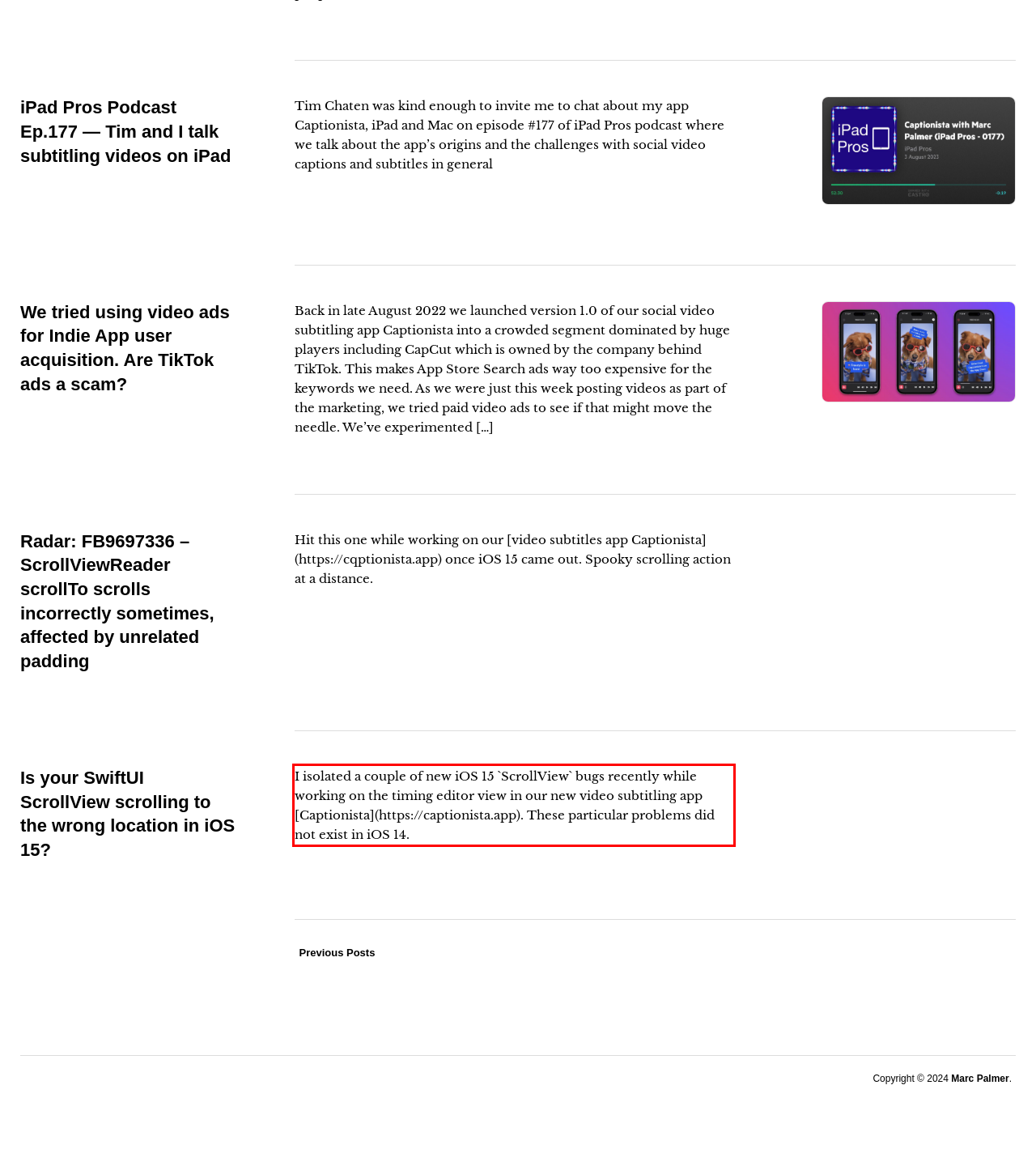With the given screenshot of a webpage, locate the red rectangle bounding box and extract the text content using OCR.

I isolated a couple of new iOS 15 `ScrollView` bugs recently while working on the timing editor view in our new video subtitling app [Captionista](https://captionista.app). These particular problems did not exist in iOS 14.